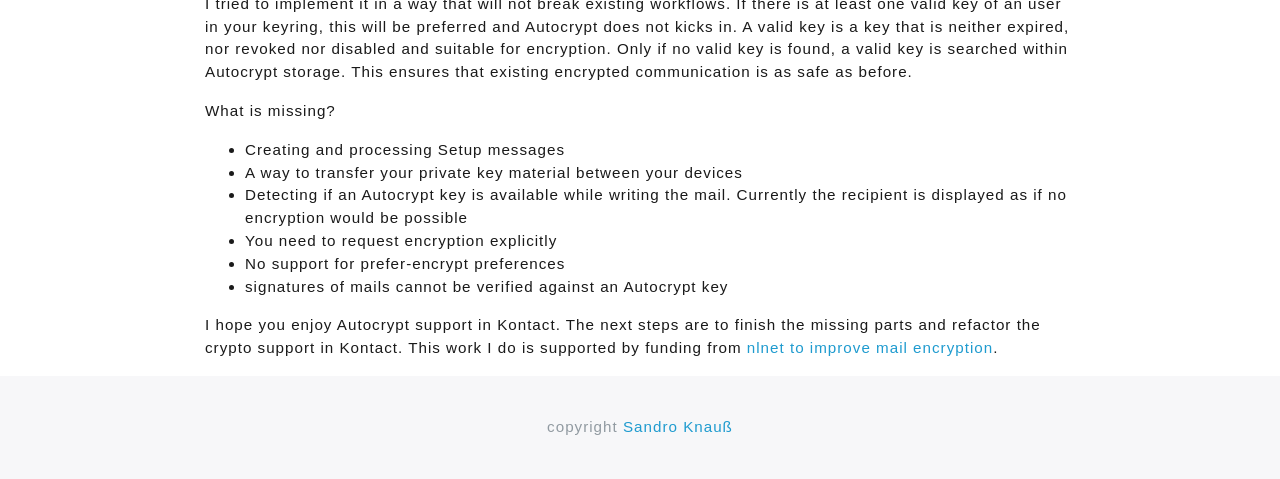Locate the bounding box coordinates of the UI element described by: "Sandro Knauß". The bounding box coordinates should consist of four float numbers between 0 and 1, i.e., [left, top, right, bottom].

[0.487, 0.873, 0.573, 0.908]